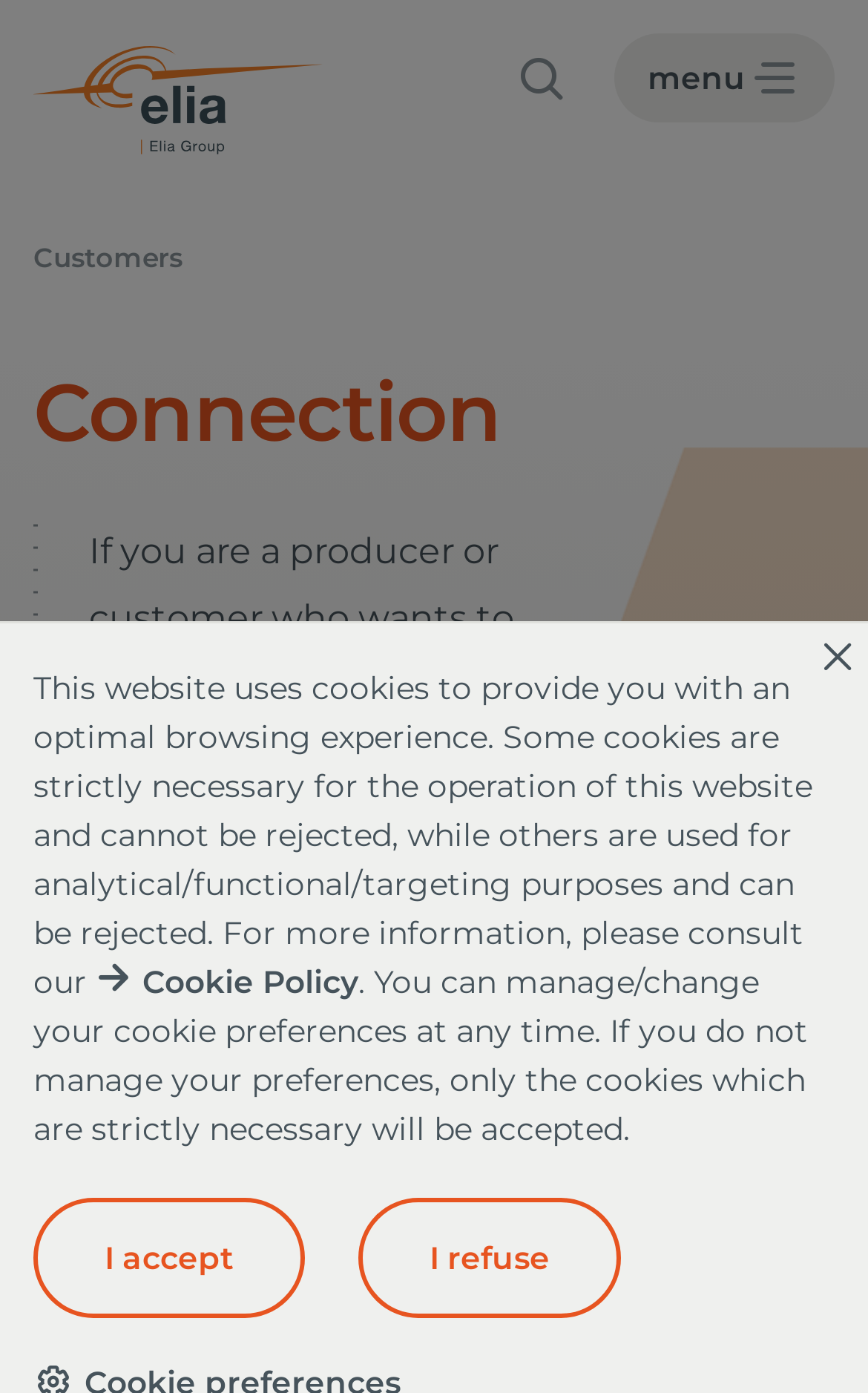What is the icon on the top-right button?
Please answer the question with a single word or phrase, referencing the image.

menu